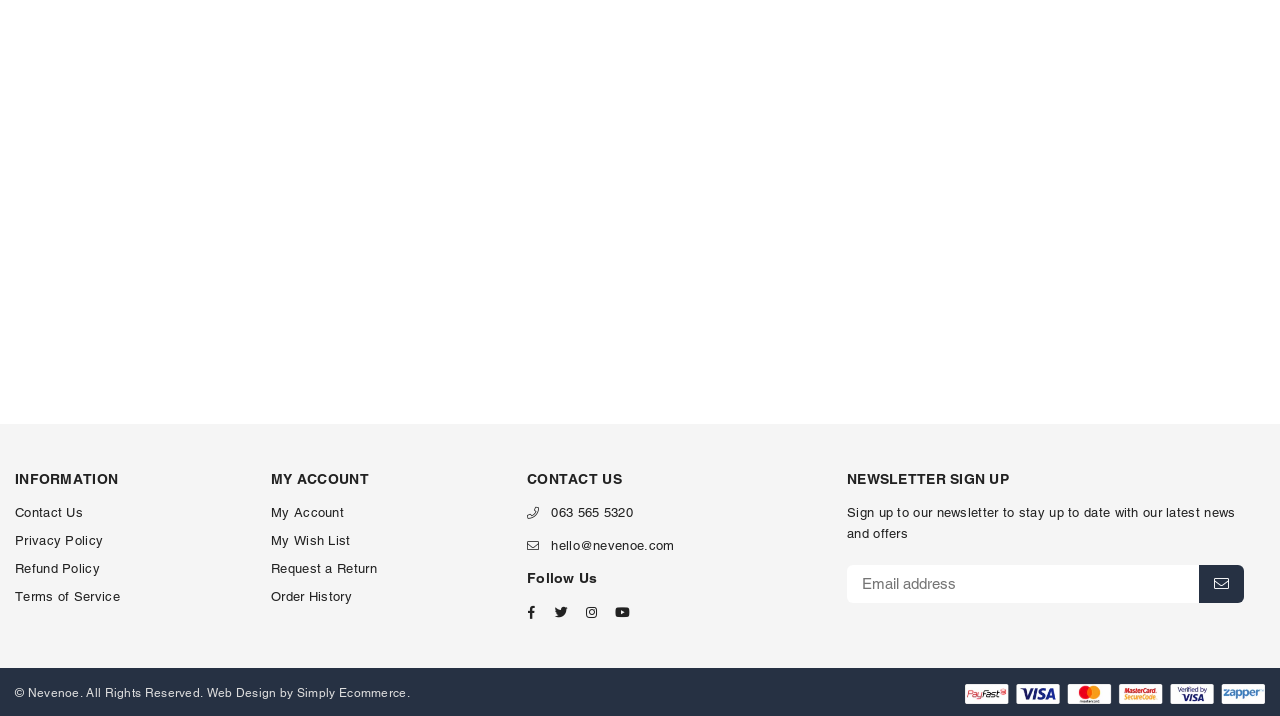Find the bounding box coordinates of the clickable region needed to perform the following instruction: "View order history". The coordinates should be provided as four float numbers between 0 and 1, i.e., [left, top, right, bottom].

[0.212, 0.822, 0.275, 0.843]